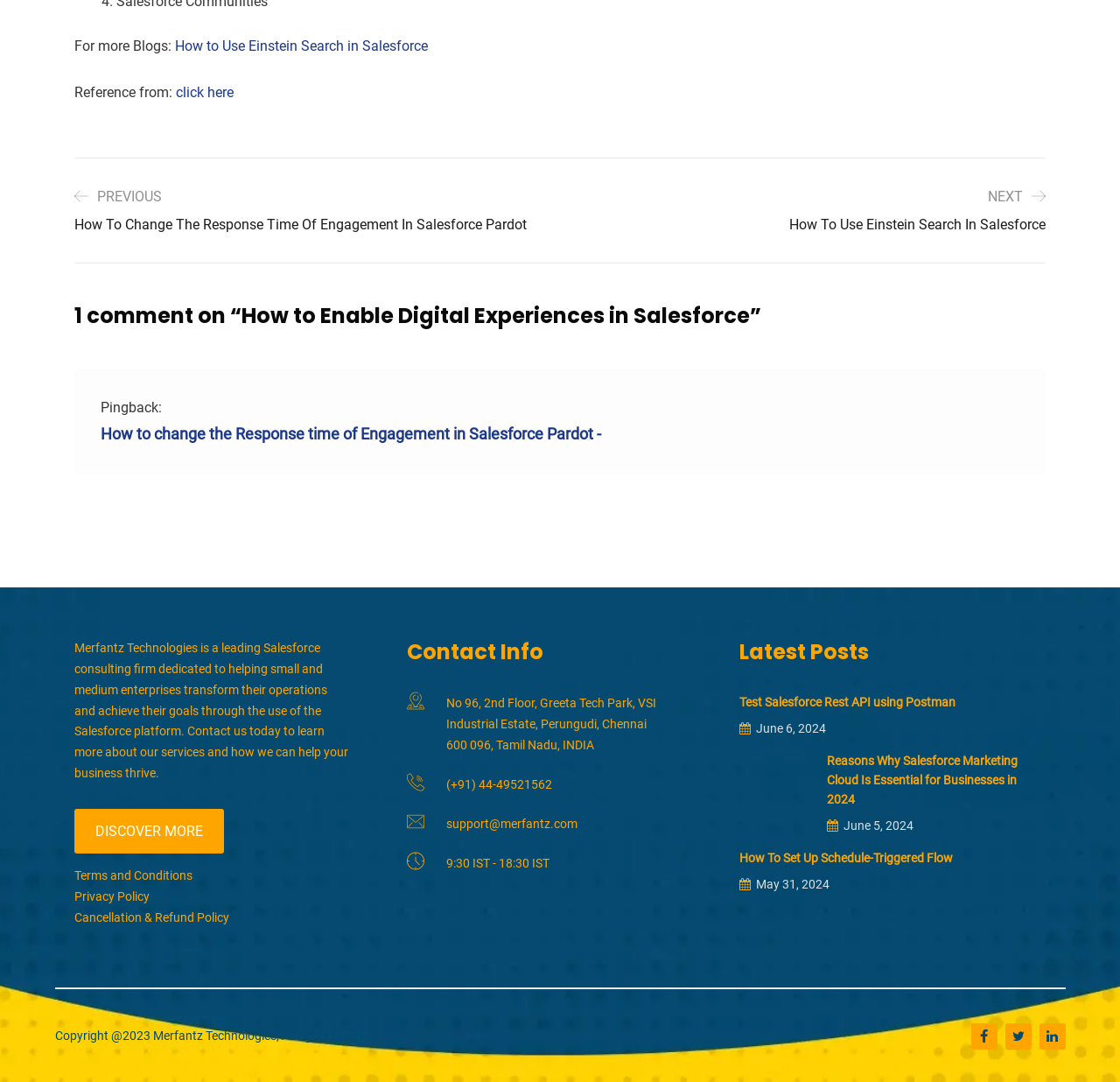What is the date of the blog post 'Reasons Why Salesforce Marketing Cloud Is Essential for Businesses in 2024'?
Refer to the image and give a detailed response to the question.

I found a static text 'June 5, 2024' near the link 'Reasons Why Salesforce Marketing Cloud Is Essential for Businesses in 2024', which indicates that the date of the blog post is 'June 5, 2024'.